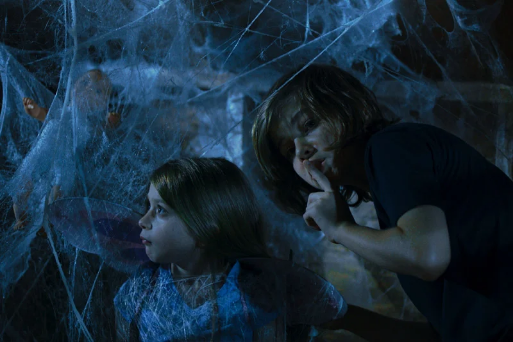Break down the image and provide a full description, noting any significant aspects.

In this evocative scene from the film "Itsy Bitsy," two children find themselves ensnared in a web of eerie, translucent strands, enveloping them in a chilling atmosphere. The young girl on the left, with her long, flowing hair, gazes intently into the shadows, her expression a mix of curiosity and trepidation. Beside her, a boy hushes her with a finger pressed to his lips, suggesting a secret or warning about the dark surroundings. Blue lighting casts an ominous hue across the scene, enhancing the sense of danger lurking just beyond their view. This moment captures the essence of suspense and horror that permeates the film, set against the backdrop of a haunting storyline intertwined with ancient myths and creatures of darkness.